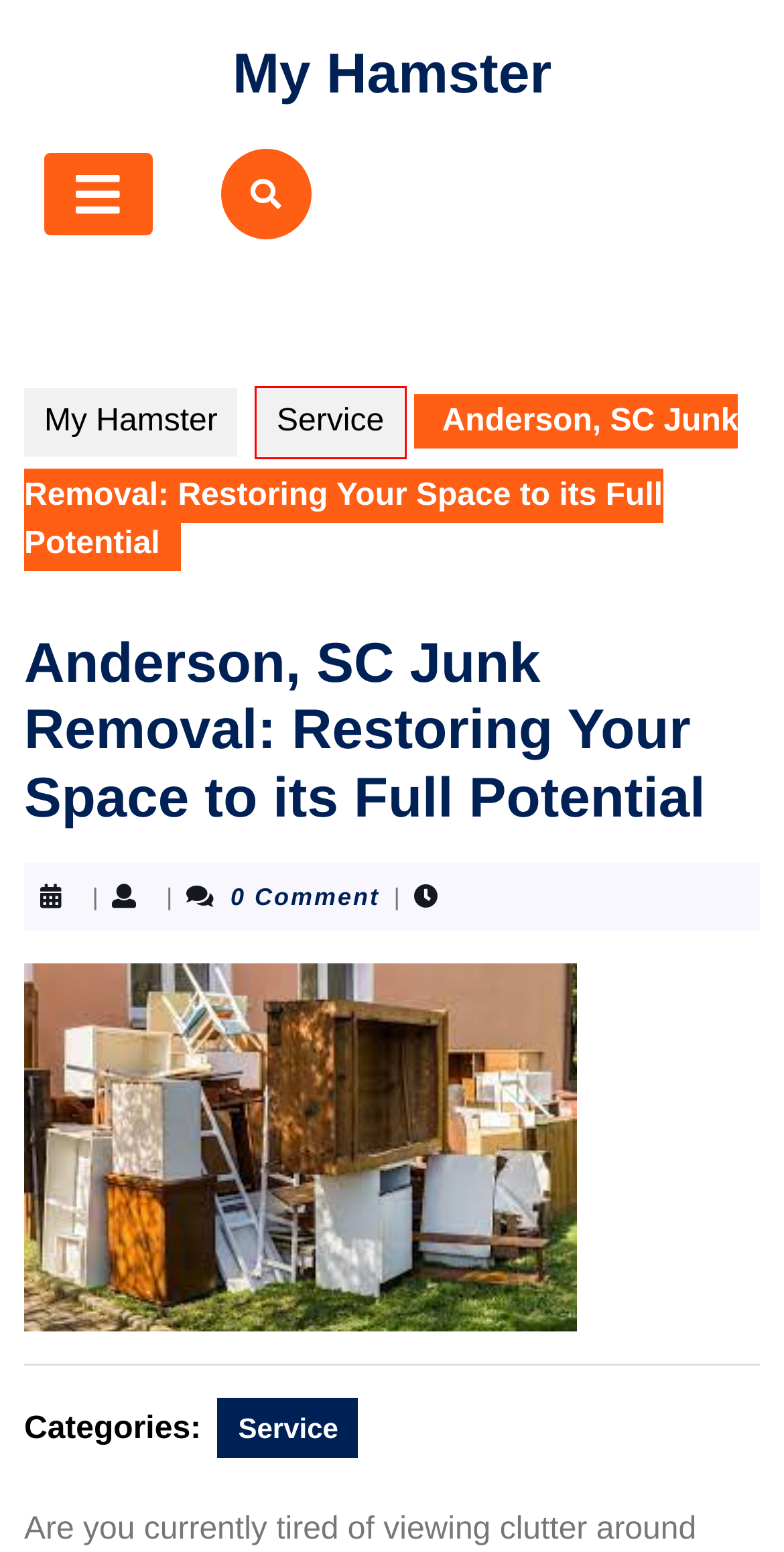You have a screenshot of a webpage with a red bounding box around an element. Identify the webpage description that best fits the new page that appears after clicking the selected element in the red bounding box. Here are the candidates:
A. Medical – My Hamster
B. Step-by-Step Tutorials: Mastering New Skills Made Easy – My Hamster
C. Anderson – My Hamster
D. My Hamster – Life is what happens to us while we are making other plans.
E. Service – My Hamster
F. Structures of Significance: Harrison Lefrak’s Architectural Masterpieces – My Hamster
G. SEO – My Hamster
H. VOTS Junk Removal - Veteran-Owned Junk Removal Company

E